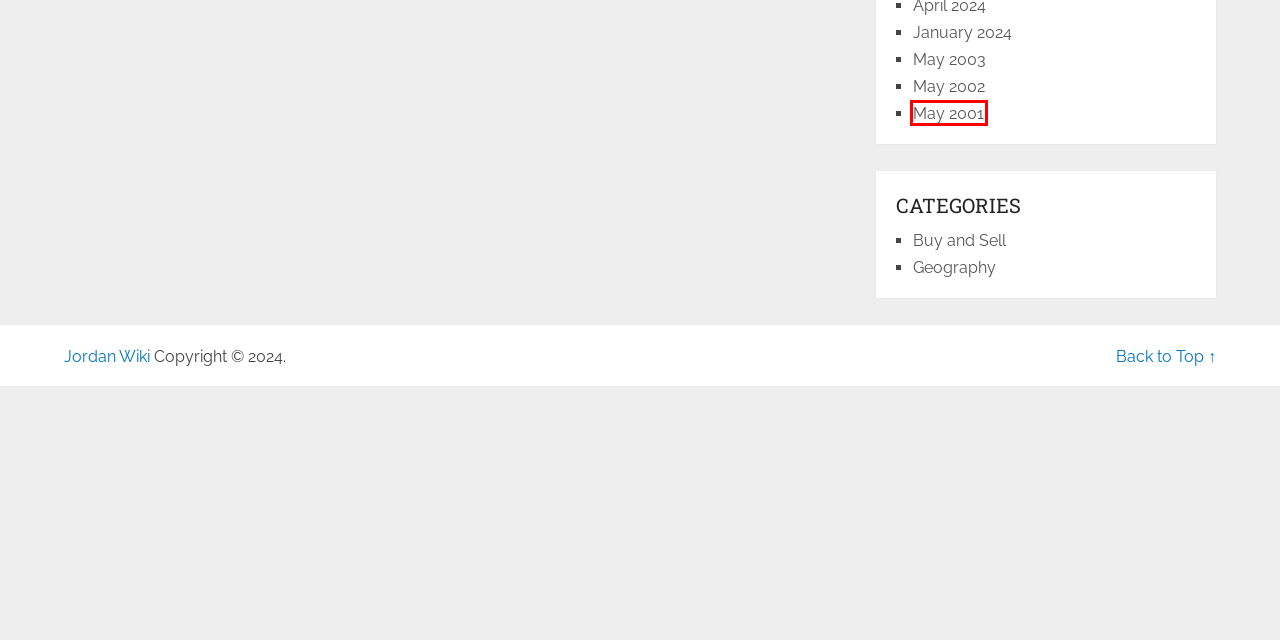You are presented with a screenshot of a webpage containing a red bounding box around a particular UI element. Select the best webpage description that matches the new webpage after clicking the element within the bounding box. Here are the candidates:
A. May 2003 – Jordan Wiki
B. May 2001 – Jordan Wiki
C. Jordan Brief History – Jordan Wiki
D. May 2002 – Jordan Wiki
E. Instagram History Timeline – Jordan Wiki
F. Geography – Jordan Wiki
G. January 2024 – Jordan Wiki
H. Jordan Wiki

B